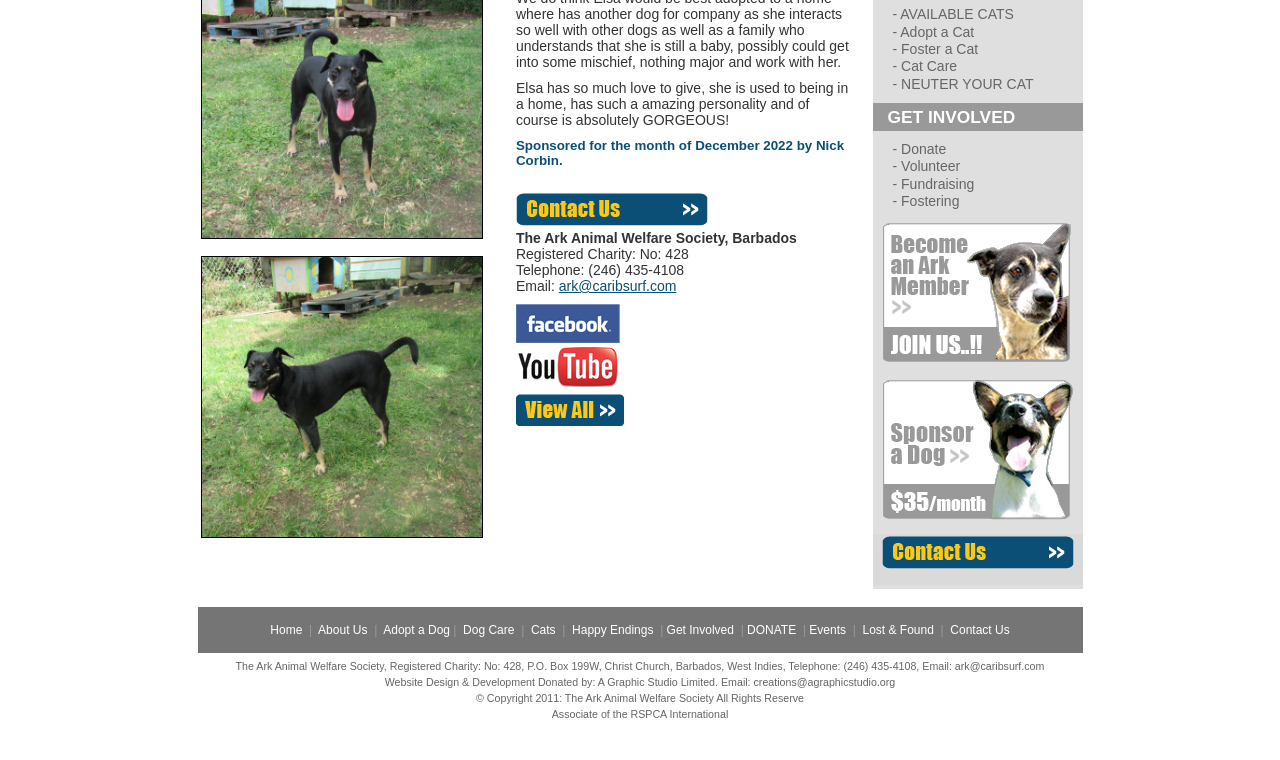Please determine the bounding box coordinates for the UI element described as: "Dog Care".

[0.362, 0.82, 0.402, 0.838]